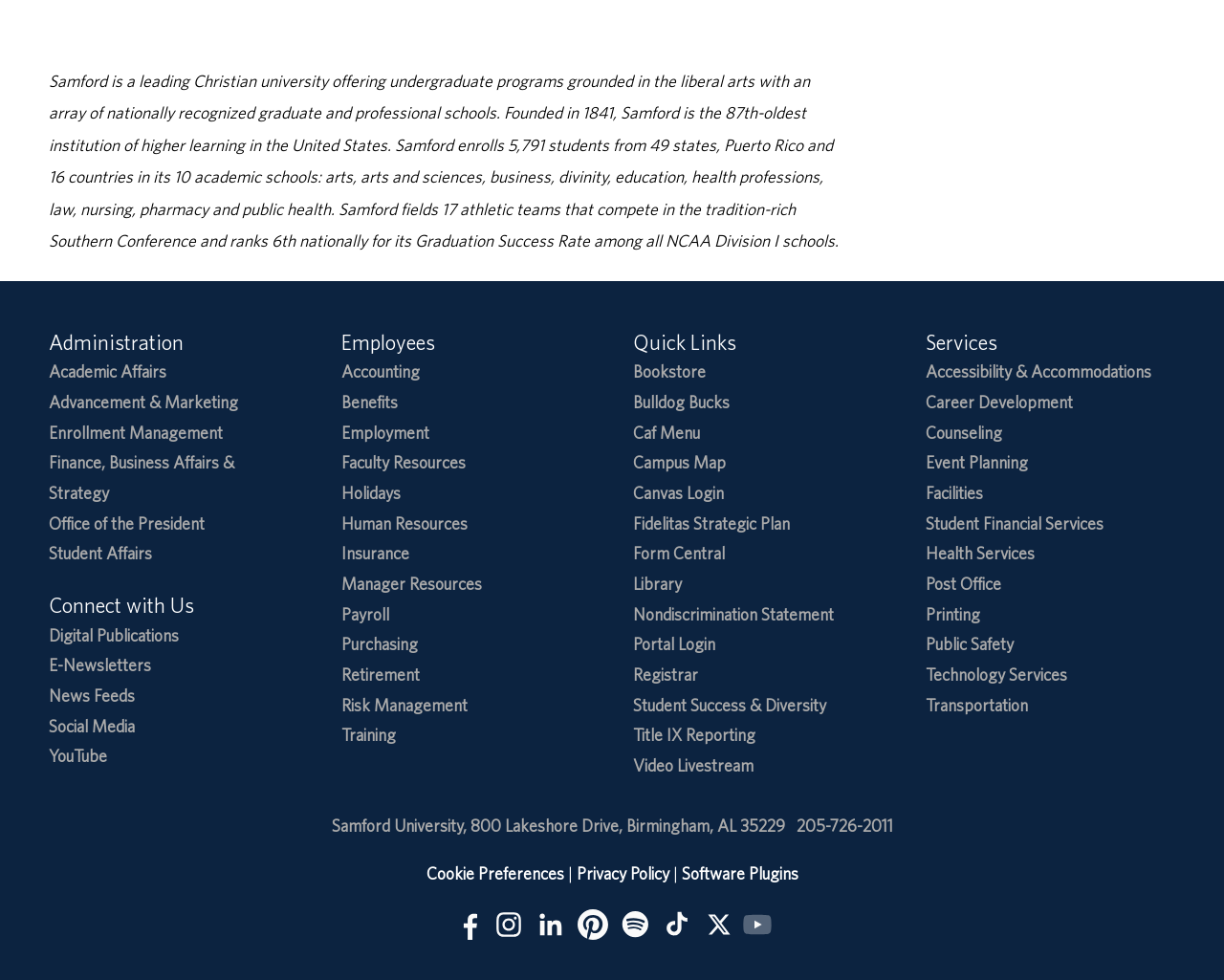Determine the bounding box coordinates for the element that should be clicked to follow this instruction: "View Digital Publications". The coordinates should be given as four float numbers between 0 and 1, in the format [left, top, right, bottom].

[0.04, 0.638, 0.146, 0.658]